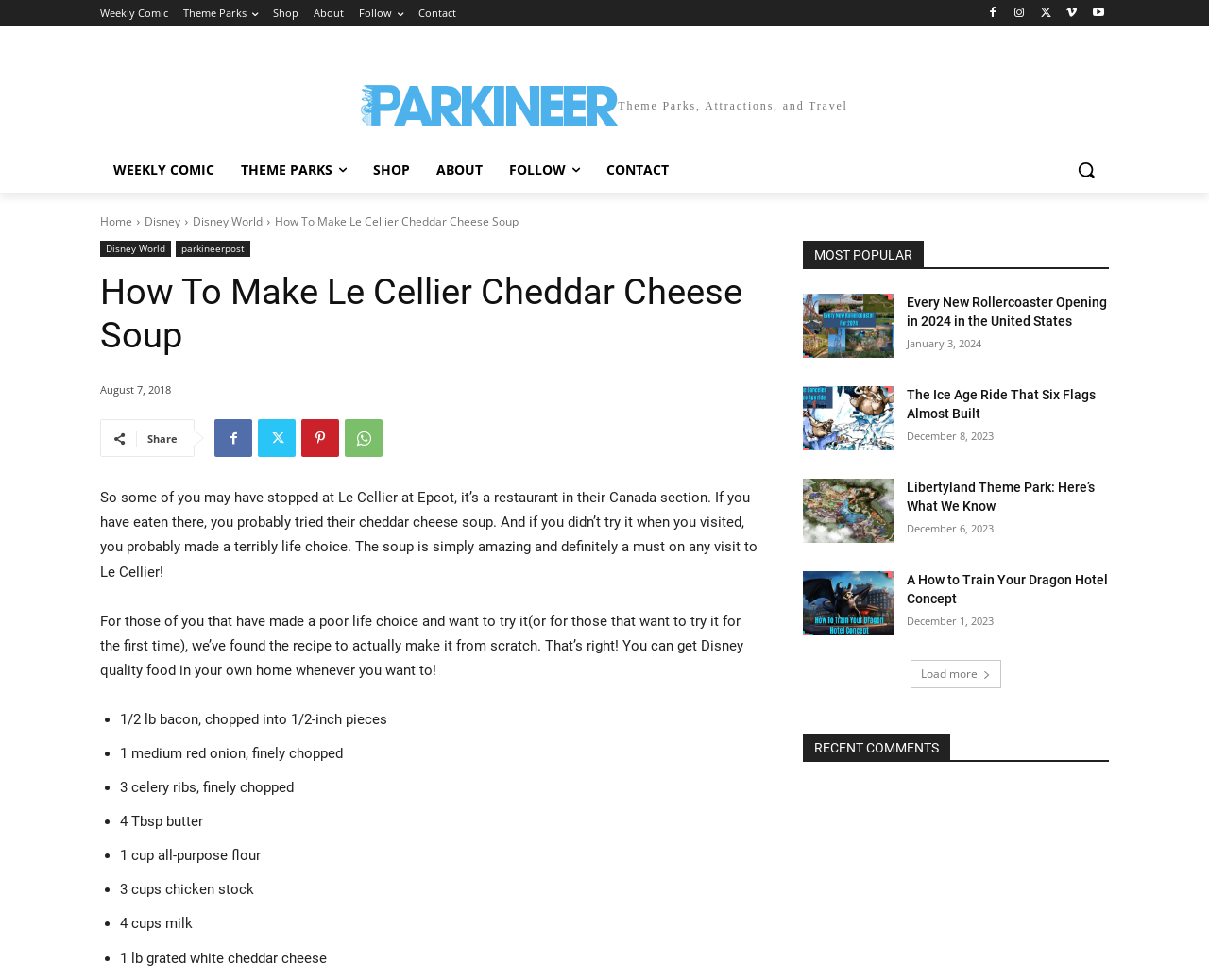Find the primary header on the webpage and provide its text.

How To Make Le Cellier Cheddar Cheese Soup